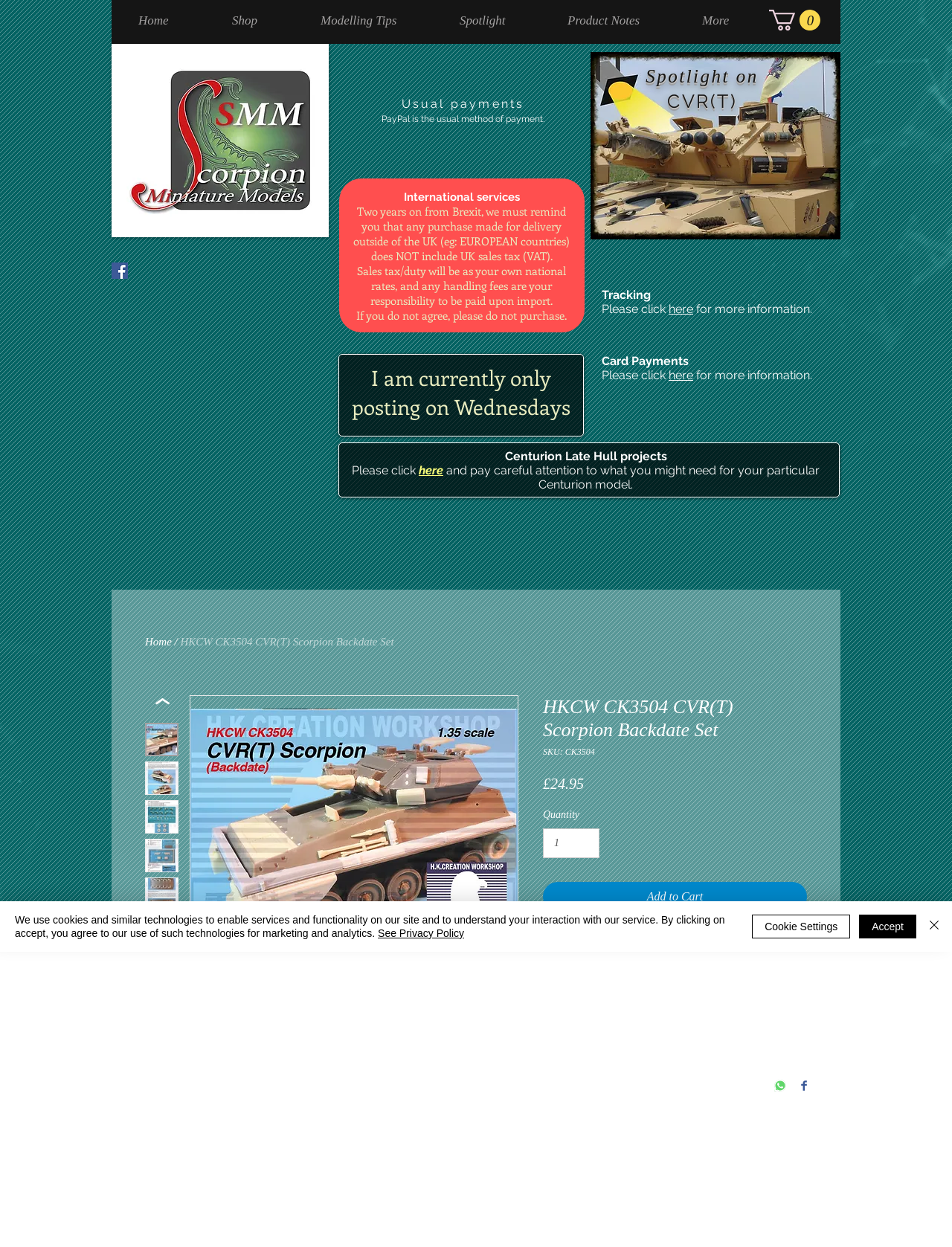Using the element description: "RETURN AND REFUND POLICY", determine the bounding box coordinates for the specified UI element. The coordinates should be four float numbers between 0 and 1, [left, top, right, bottom].

[0.57, 0.76, 0.848, 0.772]